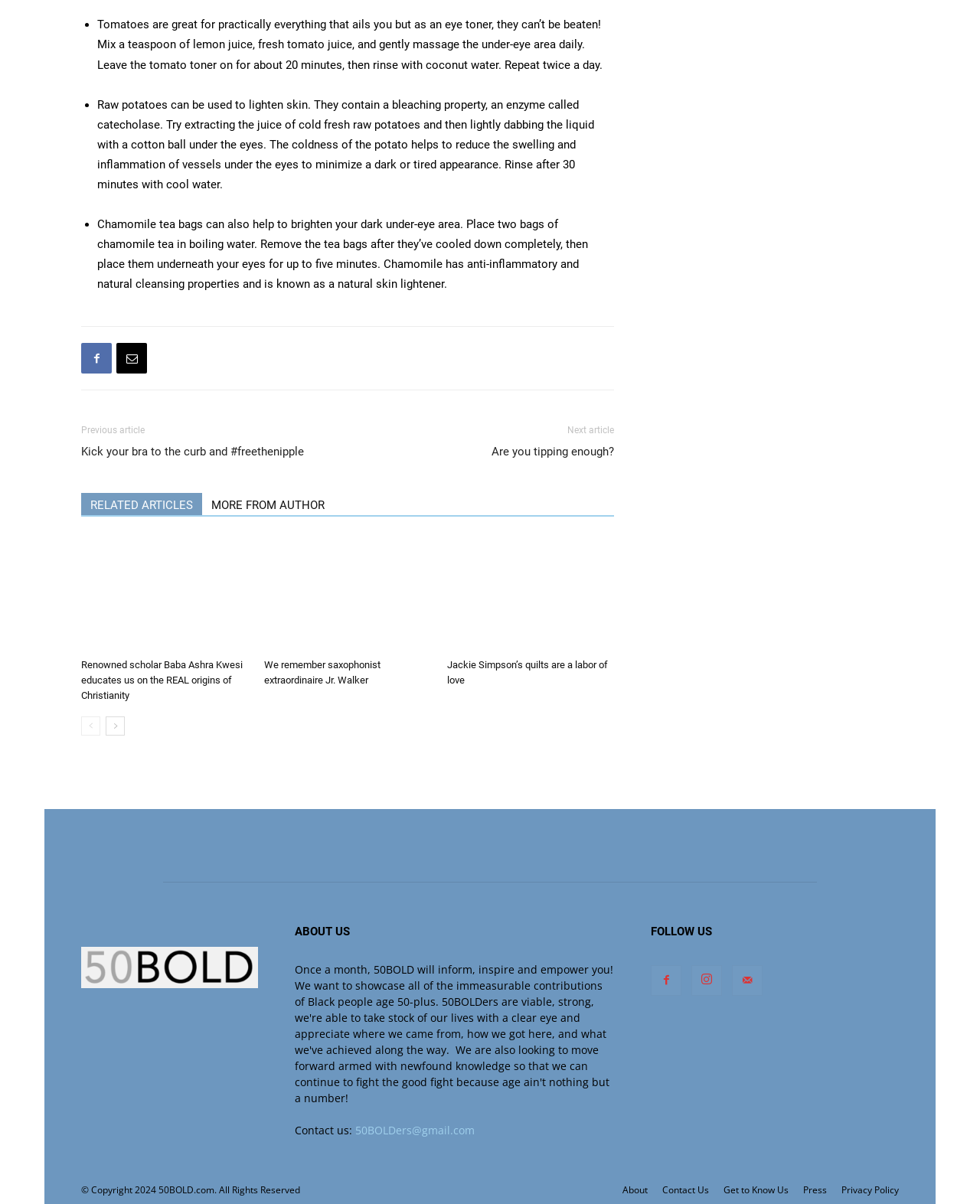Provide the bounding box coordinates of the HTML element described by the text: "MORE FROM AUTHOR".

[0.206, 0.41, 0.341, 0.428]